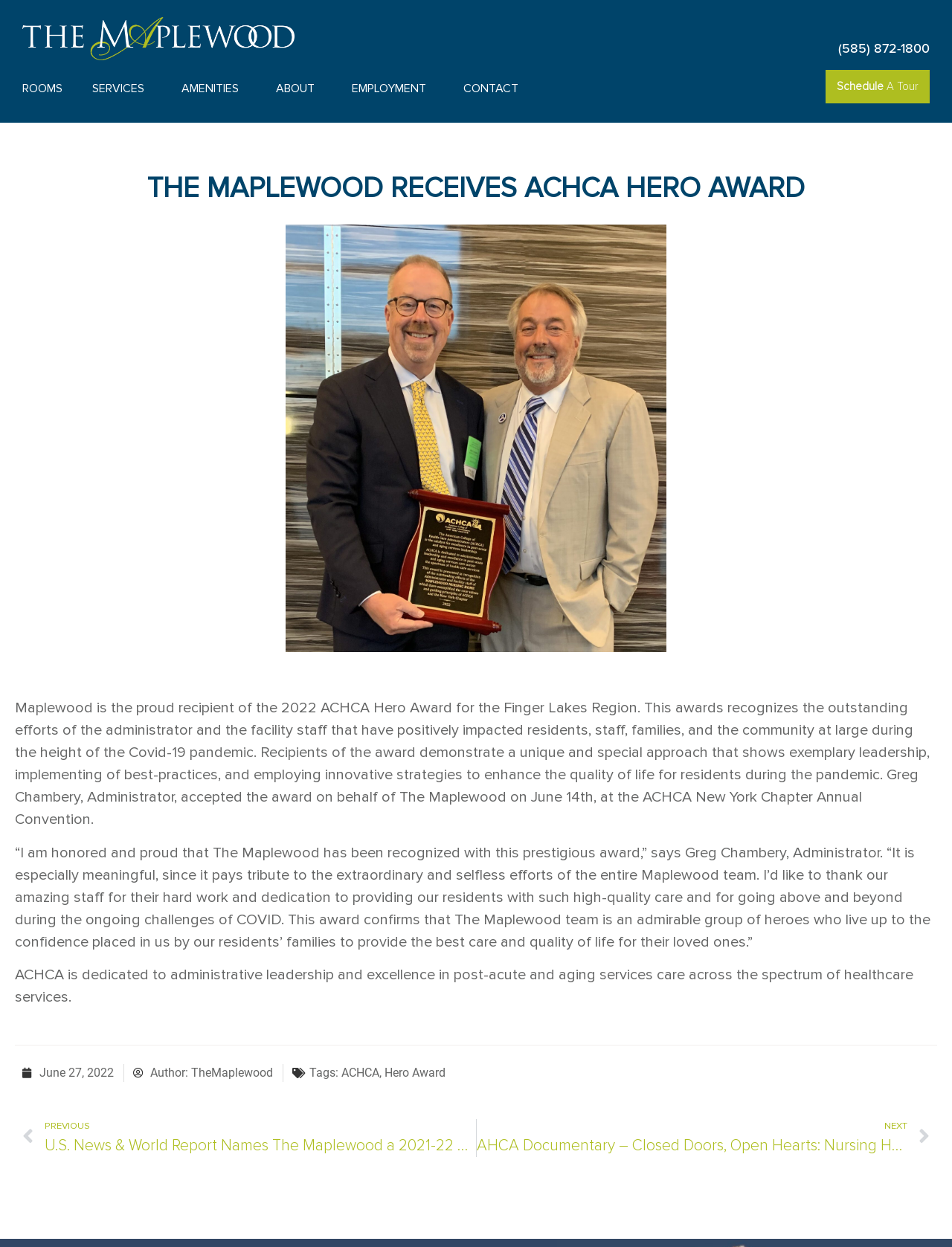Extract the bounding box of the UI element described as: "About".

[0.29, 0.058, 0.338, 0.085]